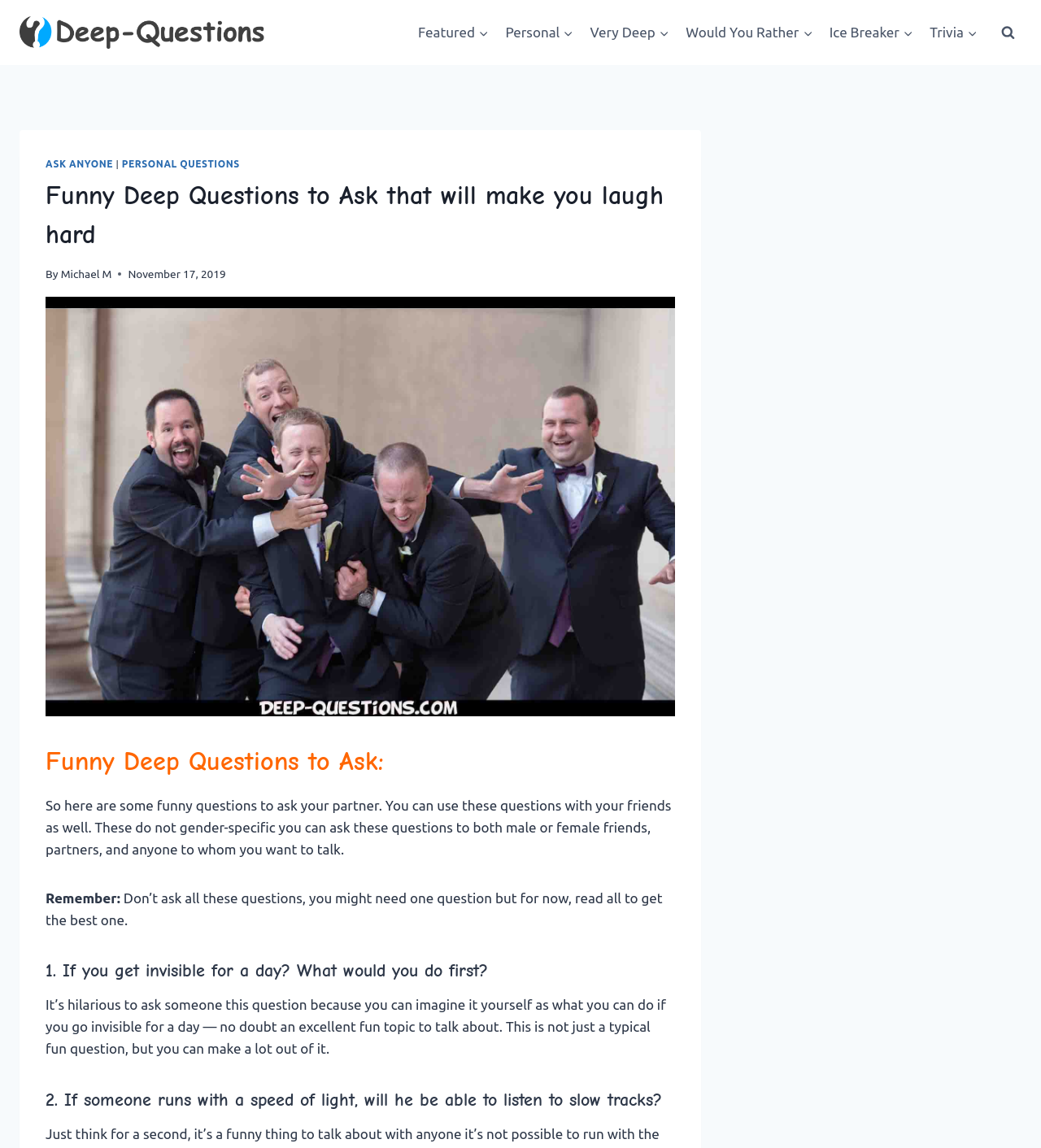Summarize the webpage comprehensively, mentioning all visible components.

The webpage is about "Funny Deep Questions to Ask" that can be used to spark conversations with partners or friends. At the top left corner, there is a link to "Deep-Questions.com" accompanied by an image with the same name. 

Below this, there is a primary navigation menu with links to various categories, including "Featured", "Personal", "Very Deep", "Would You Rather", "Ice Breaker", and "Trivia". These links are aligned horizontally across the top of the page.

On the right side of the page, there is a button to "View Search Form". When expanded, it reveals a header section with links to "ASK ANYONE" and "PERSONAL QUESTIONS", as well as a heading that repeats the title of the webpage. 

Below the header, there is a section with the author's name, "Michael M", and the date "November 17, 2019". 

The main content of the webpage starts with a heading "Funny Deep Questions to Ask:" followed by a brief introduction that explains the purpose of the questions. The introduction is followed by a reminder to not ask all the questions at once.

The webpage then lists several funny deep questions, each with a heading and a brief explanation. The first question is "If you get invisible for a day? What would you do first?" and the second question is "If someone runs with a speed of light, will he be able to listen to slow tracks?" 

At the bottom right corner of the page, there is a button to "Scroll to top".